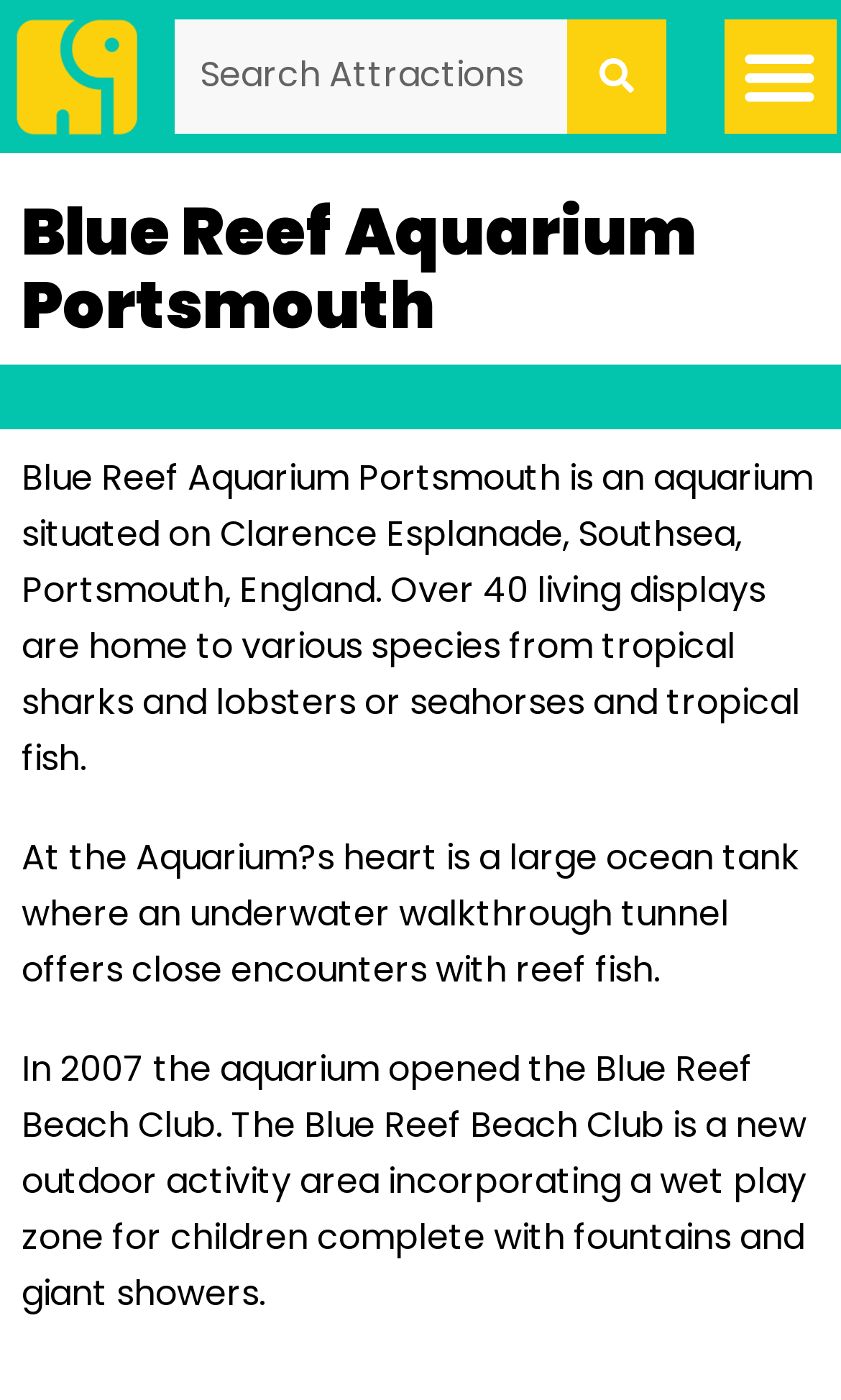Could you please study the image and provide a detailed answer to the question:
What is the location of the aquarium?

I found this information in the StaticText element that describes the aquarium, which states 'Blue Reef Aquarium Portsmouth is an aquarium situated on Clarence Esplanade, Southsea, Portsmouth, England.'